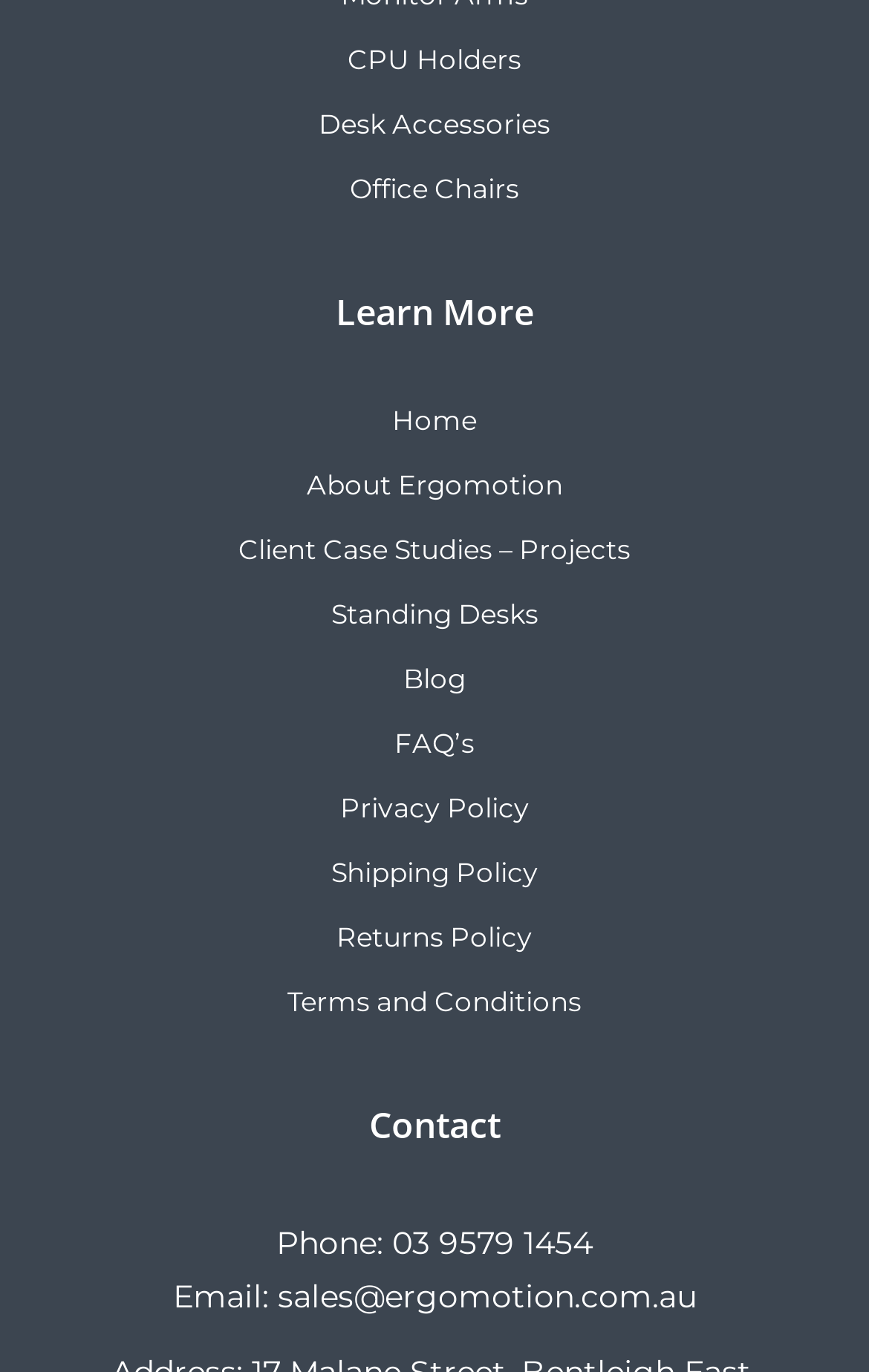Identify the bounding box coordinates of the section that should be clicked to achieve the task described: "Click on CPU Holders".

[0.4, 0.031, 0.6, 0.055]